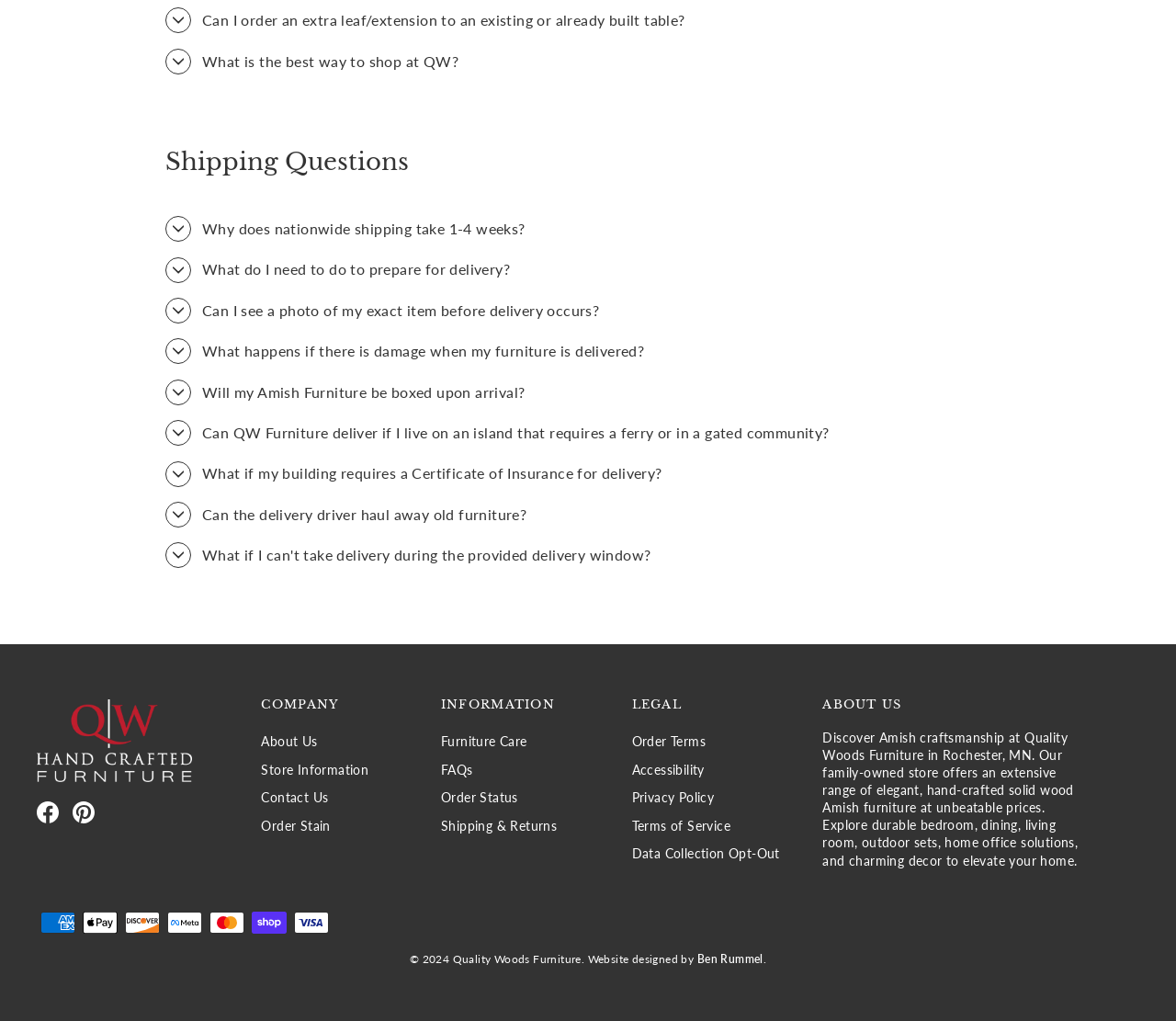Identify the bounding box coordinates for the region of the element that should be clicked to carry out the instruction: "Check the 'Shipping Questions' section". The bounding box coordinates should be four float numbers between 0 and 1, i.e., [left, top, right, bottom].

[0.141, 0.144, 0.348, 0.173]